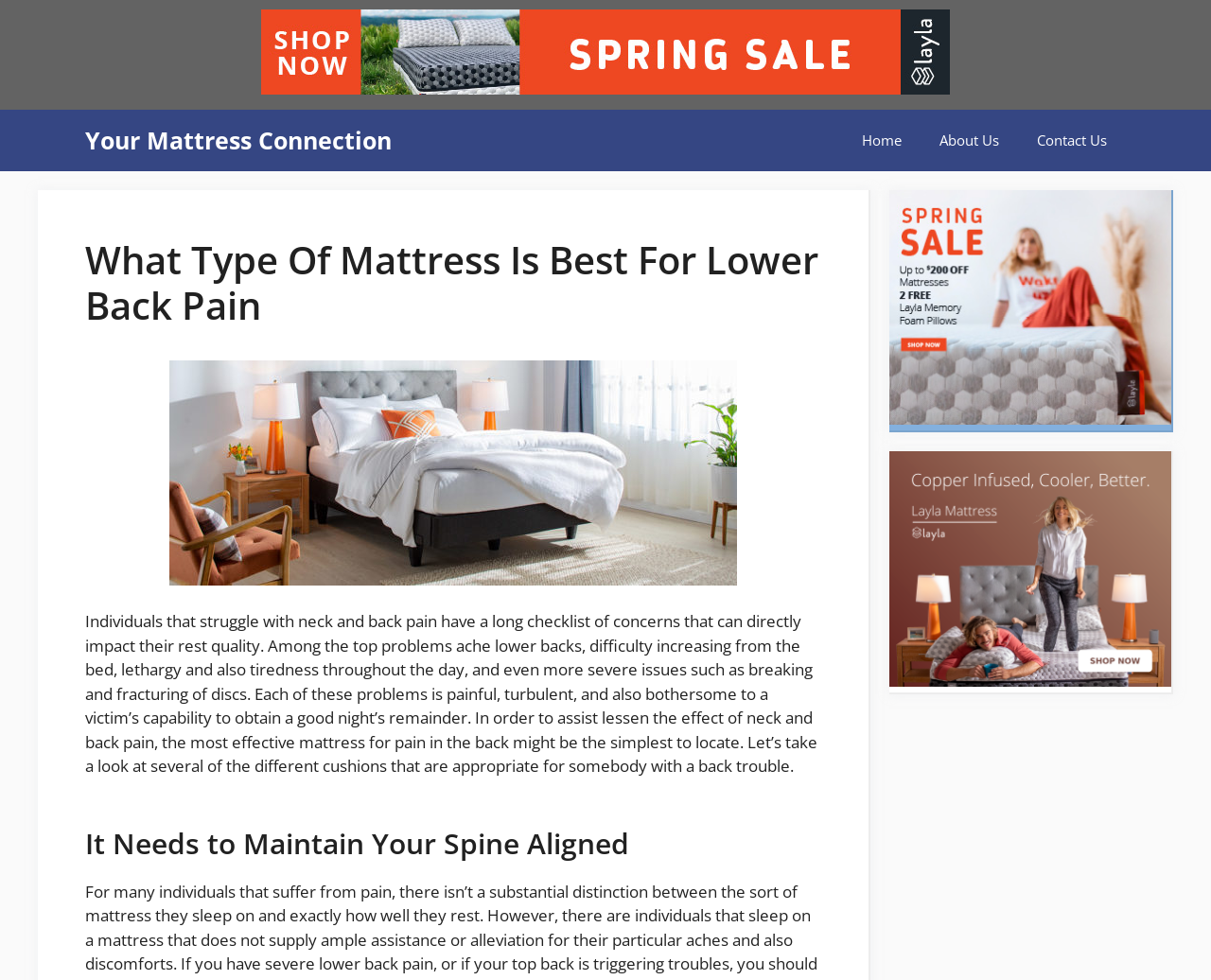Answer the question briefly using a single word or phrase: 
How many links are present in the navigation menu?

3